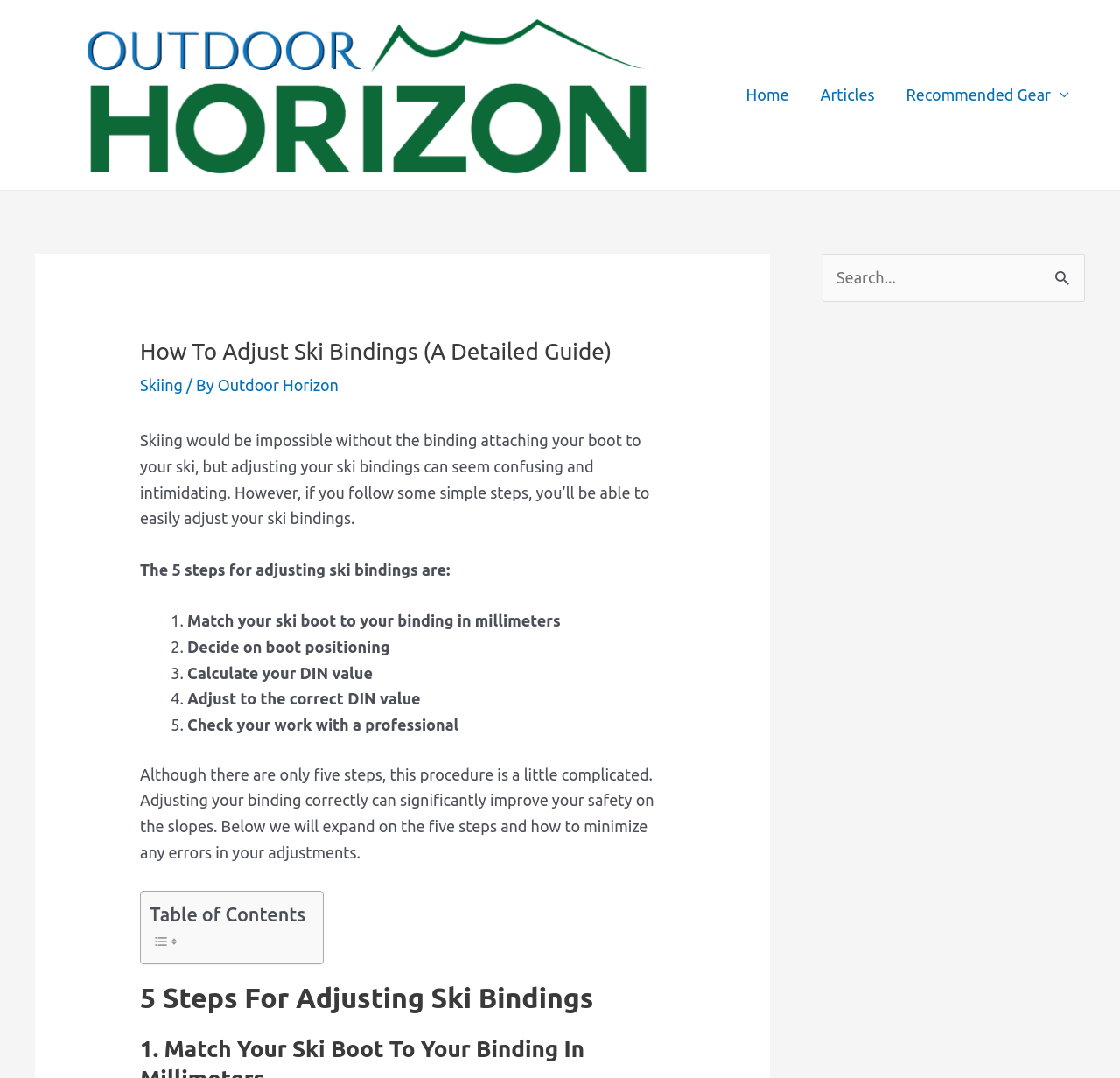What is the function of the search bar on the webpage?
Please provide a comprehensive and detailed answer to the question.

The search bar on the webpage appears to be a feature that allows users to search for specific articles or content on the website. The search bar is accompanied by a 'Search for:' label, indicating that users can enter keywords or phrases to find relevant content on the website.